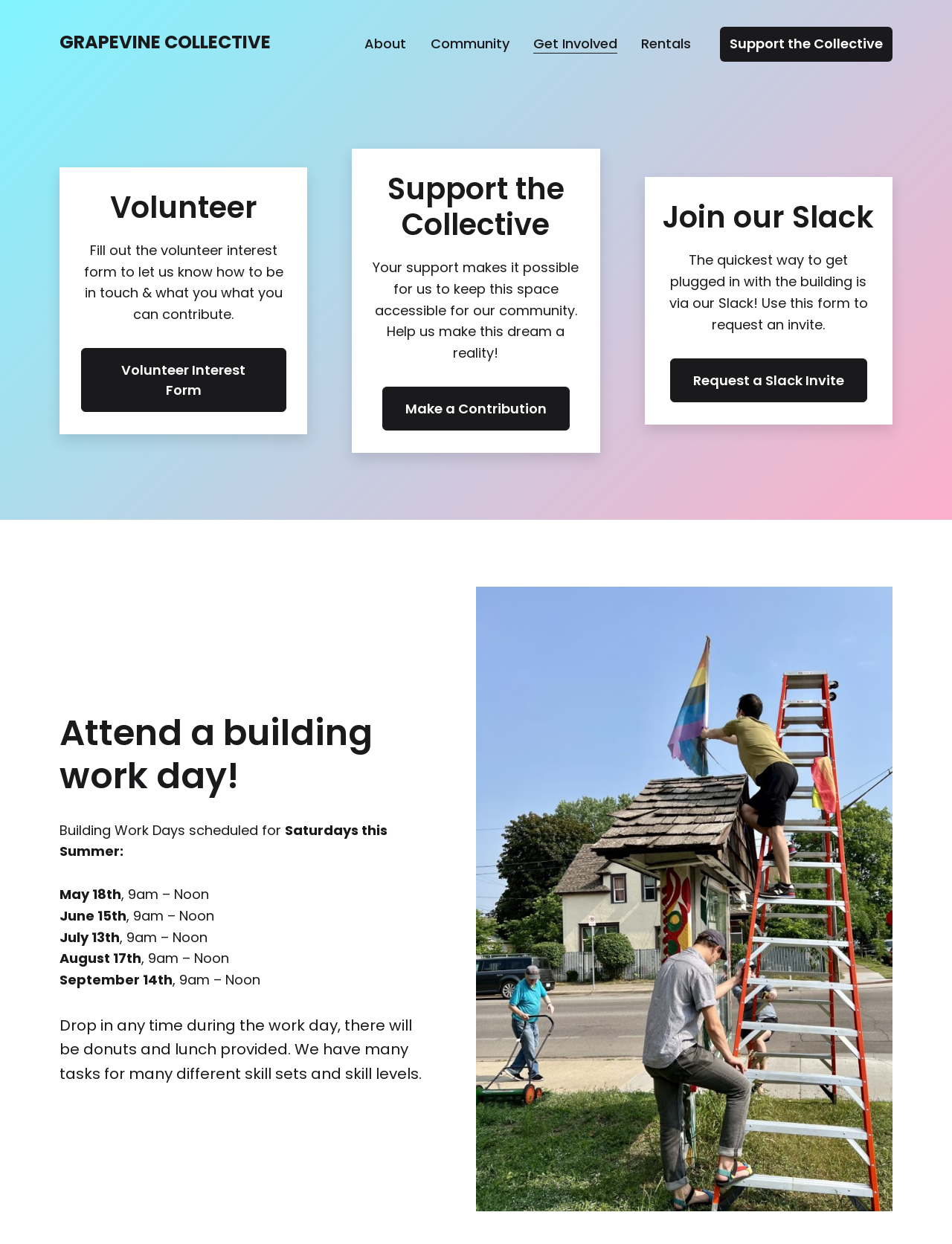Please analyze the image and give a detailed answer to the question:
How can I get involved with the collective?

On the webpage, there is a section that says 'Volunteer' and provides a description of how to get involved. It says to fill out the volunteer interest form to let the collective know how to be in touch and what you can contribute.